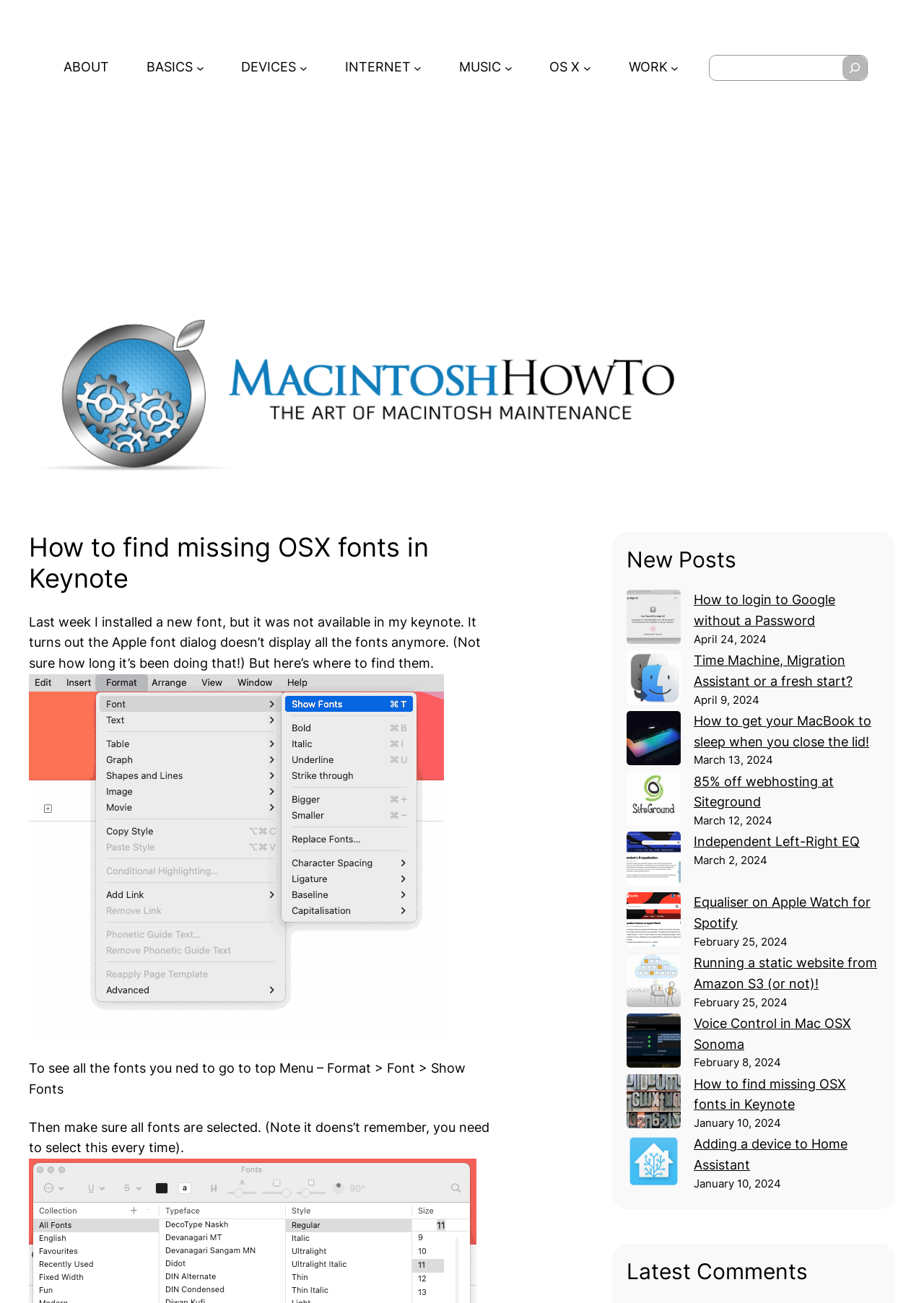Carefully examine the image and provide an in-depth answer to the question: What is the name of the website?

I determined the answer by looking at the link element with the text 'Macintosh How To' at the top of the webpage, which suggests that it is the name of the website.